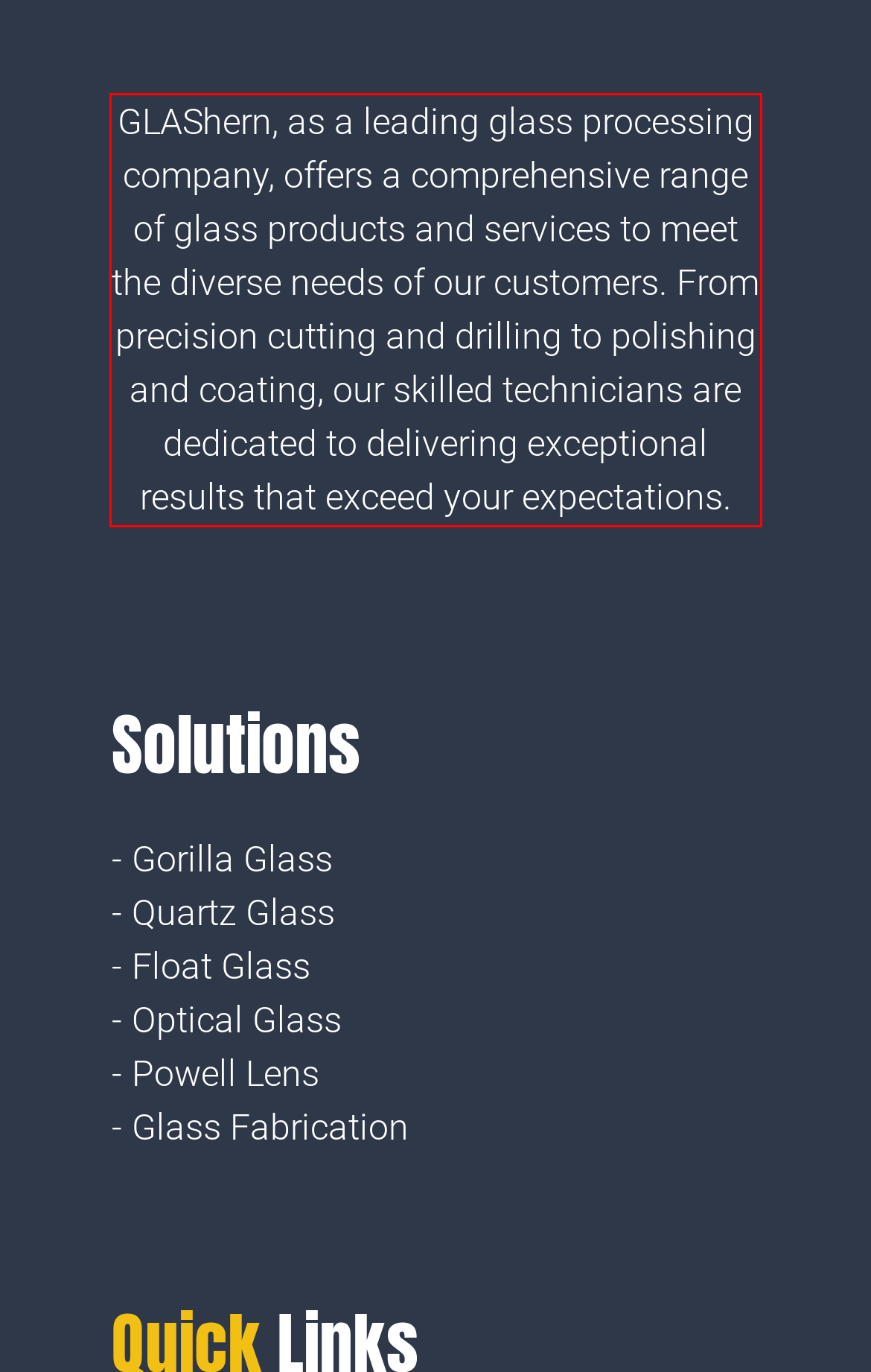You are provided with a webpage screenshot that includes a red rectangle bounding box. Extract the text content from within the bounding box using OCR.

GLAShern, as a leading glass processing company, offers a comprehensive range of glass products and services to meet the diverse needs of our customers. From precision cutting and drilling to polishing and coating, our skilled technicians are dedicated to delivering exceptional results that exceed your expectations.